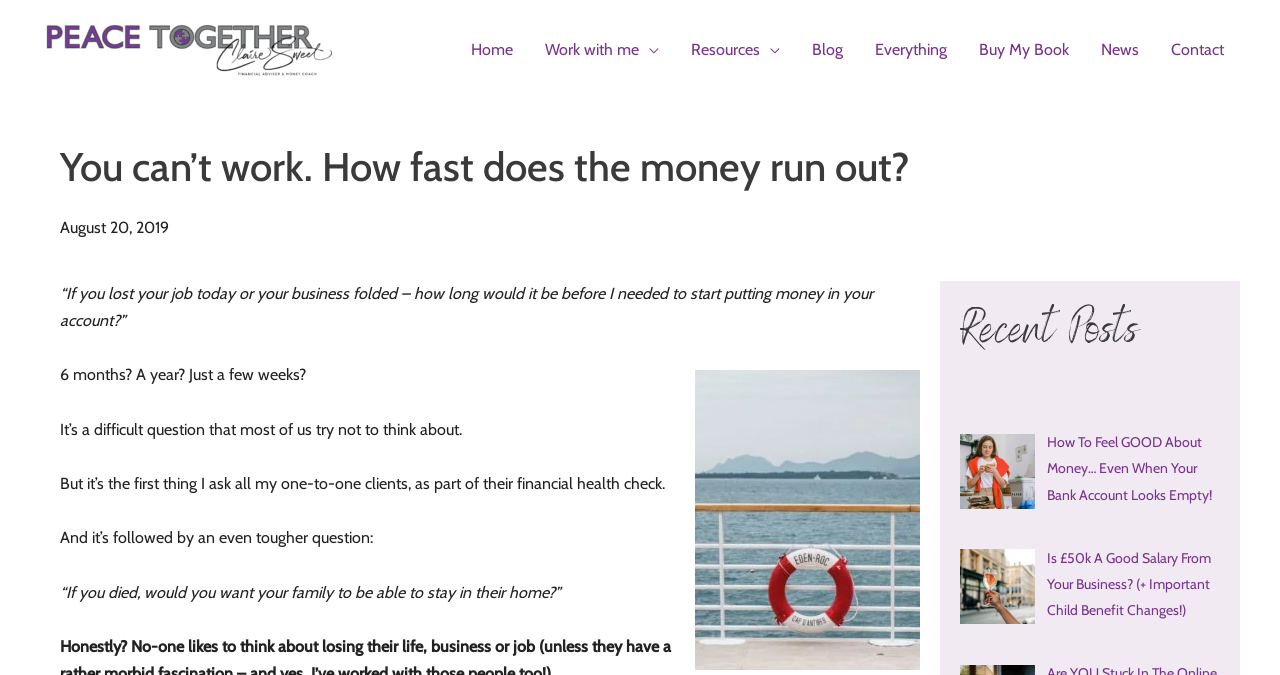Find and indicate the bounding box coordinates of the region you should select to follow the given instruction: "Go to Partner Gardens".

None